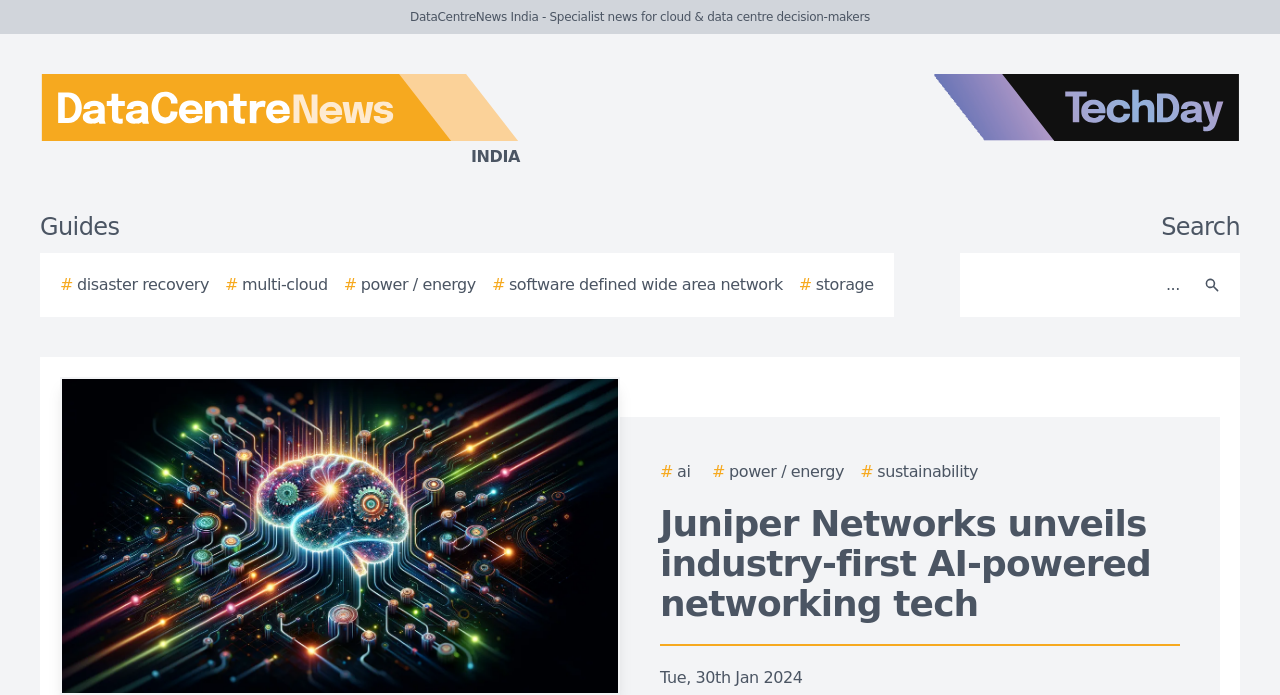How many search boxes are there?
Using the image as a reference, deliver a detailed and thorough answer to the question.

I looked at the top-right corner of the webpage and found a single search box with a 'Search' button next to it.